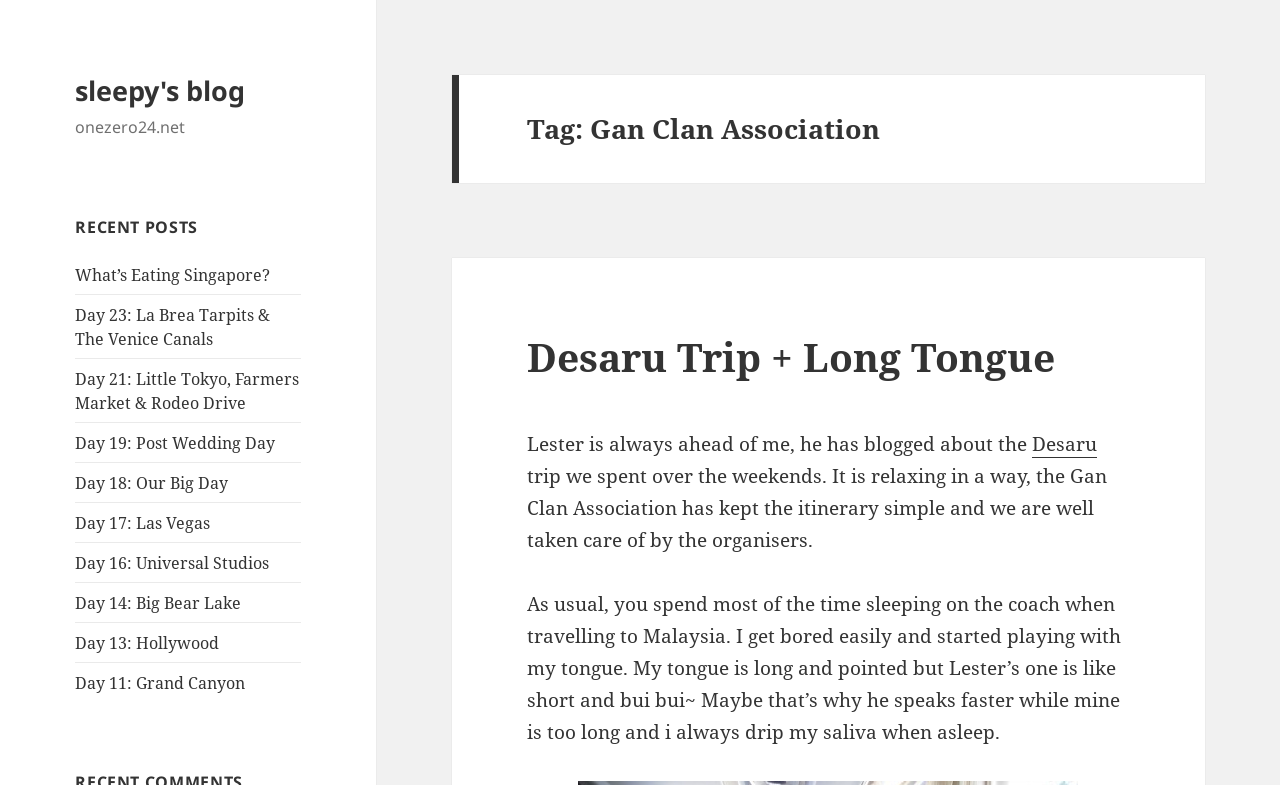Provide a one-word or one-phrase answer to the question:
What is the author doing on the coach during the trip?

sleeping